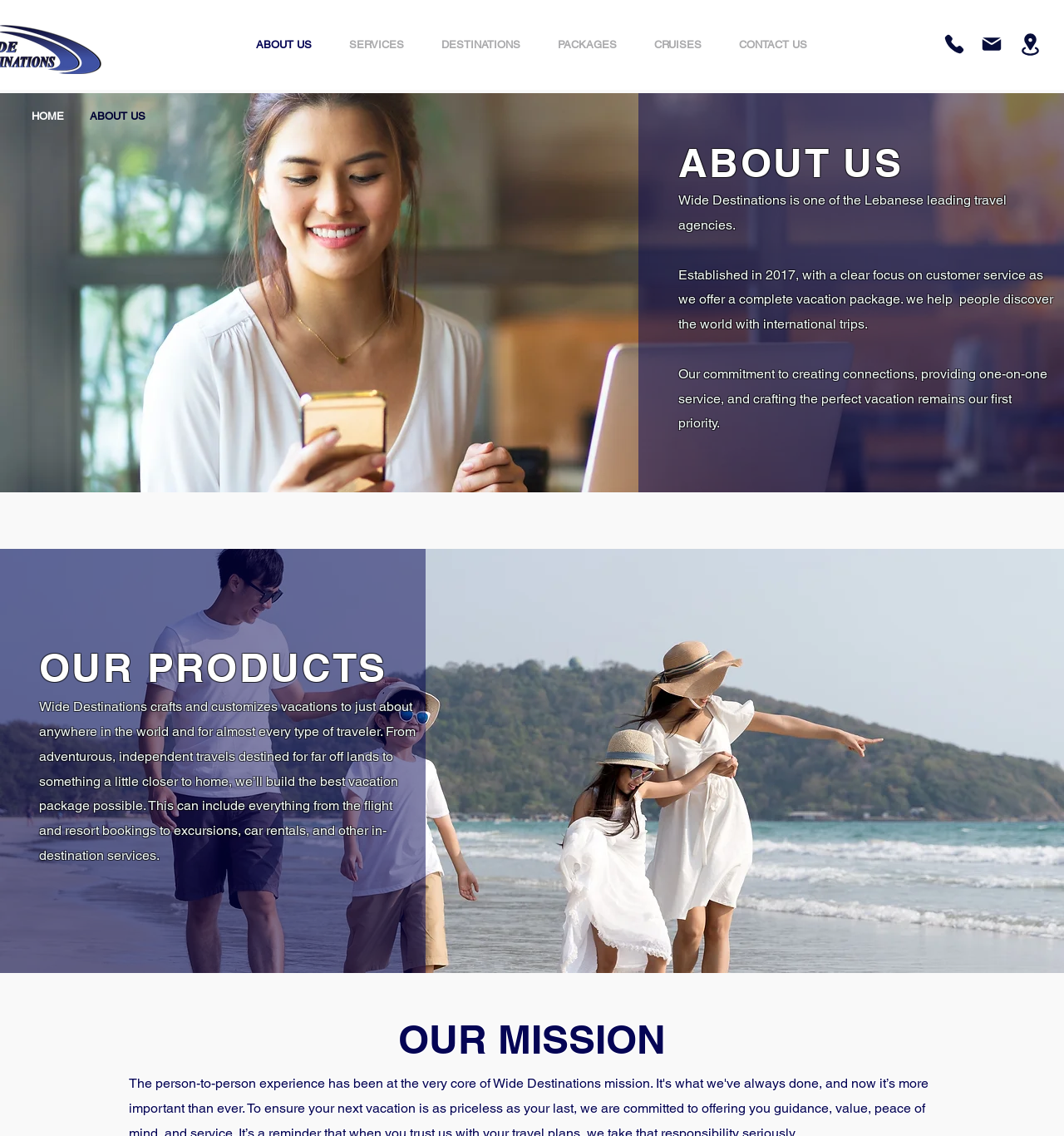Using the given description, provide the bounding box coordinates formatted as (top-left x, top-left y, bottom-right x, bottom-right y), with all values being floating point numbers between 0 and 1. Description: ABOUT US

[0.08, 0.088, 0.141, 0.117]